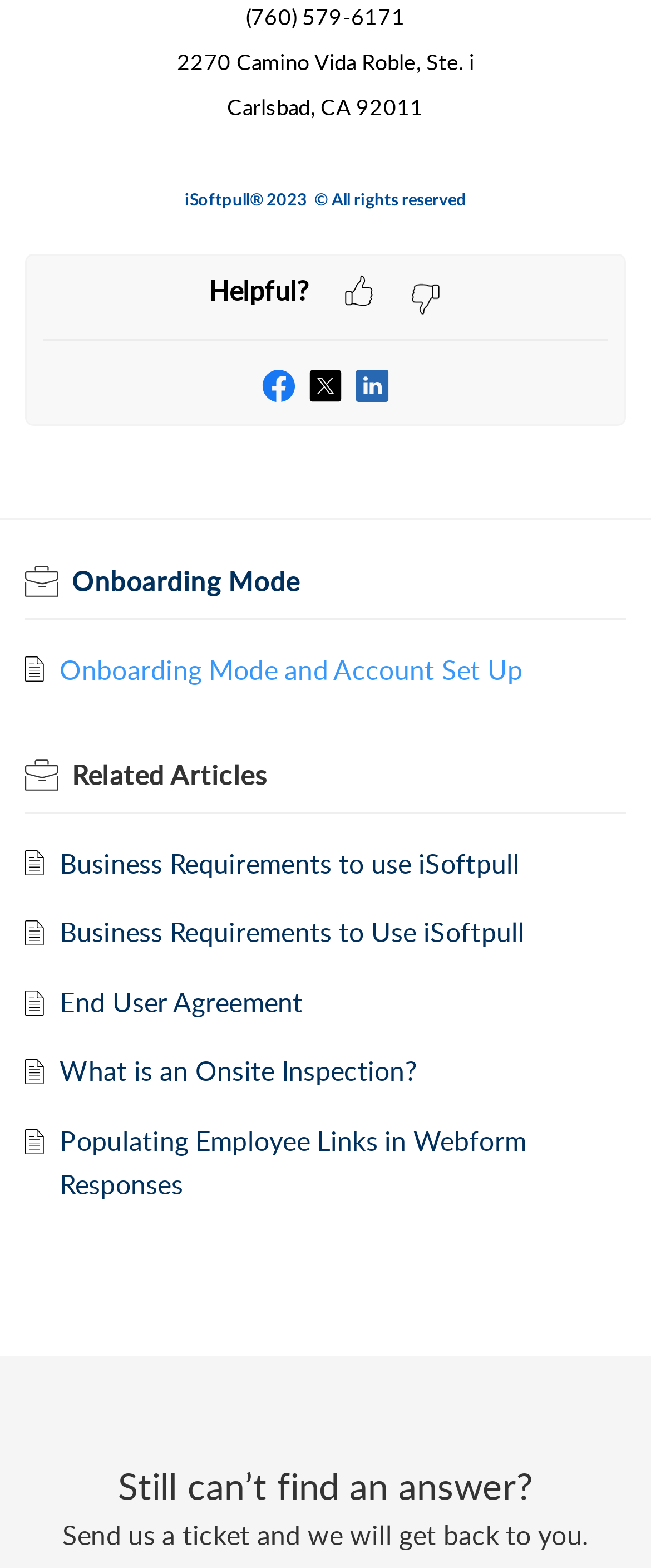What is the address of iSoftpull?
Kindly offer a detailed explanation using the data available in the image.

The address of iSoftpull can be found at the top of the webpage, in the second and third StaticText elements, which are '2270 Camino Vida Roble, Ste. i' and 'Carlsbad, CA 92011' respectively.